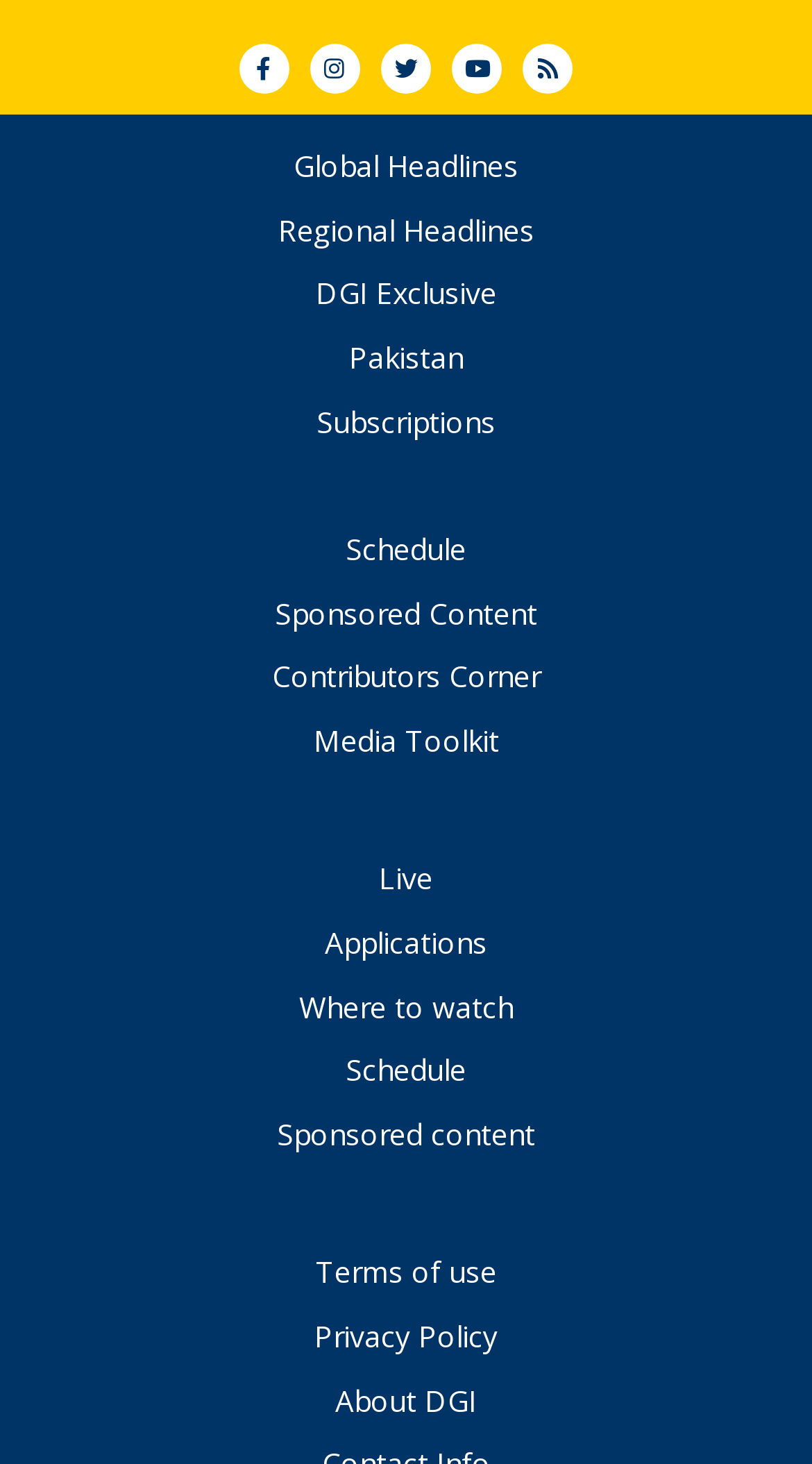How many social media links are available?
Based on the content of the image, thoroughly explain and answer the question.

I counted the number of social media links available on the webpage, which are Facebook, Instagram, Twitter, Youtube, and Rss, totaling 5 links.